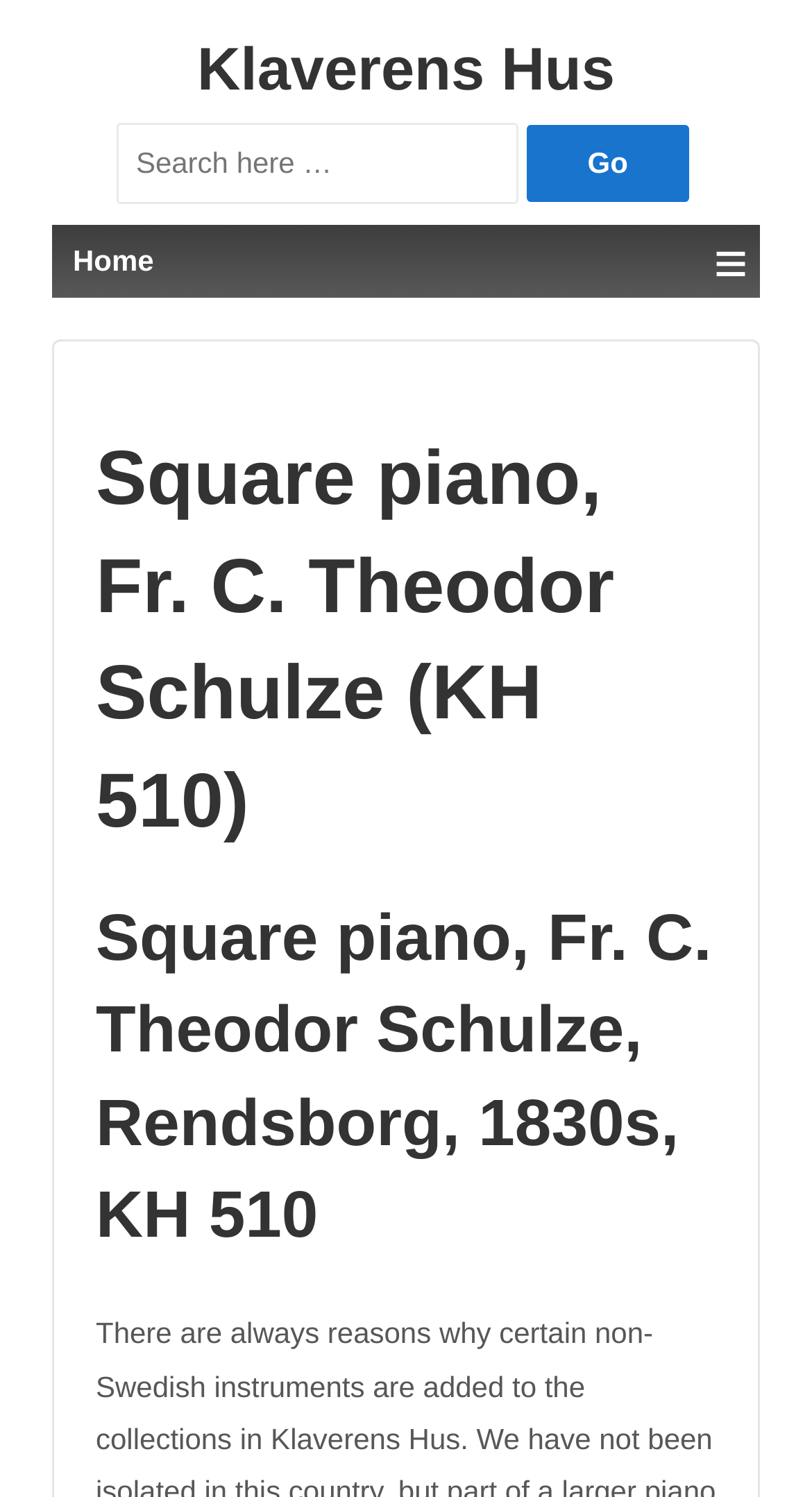What is the name of the piano?
Using the visual information, respond with a single word or phrase.

Square piano